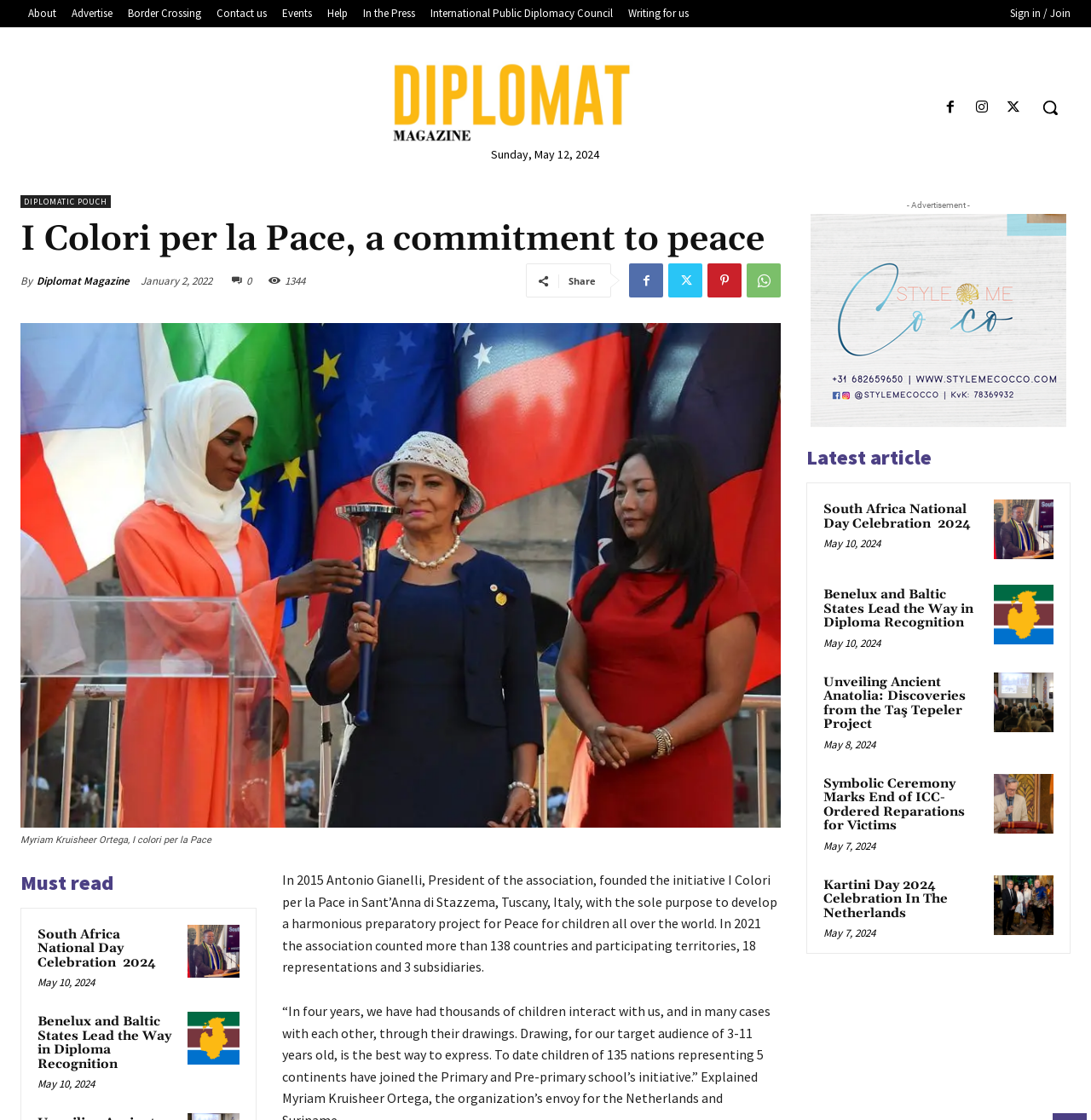Please determine the bounding box coordinates, formatted as (top-left x, top-left y, bottom-right x, bottom-right y), with all values as floating point numbers between 0 and 1. Identify the bounding box of the region described as: WhatsApp

[0.684, 0.235, 0.716, 0.266]